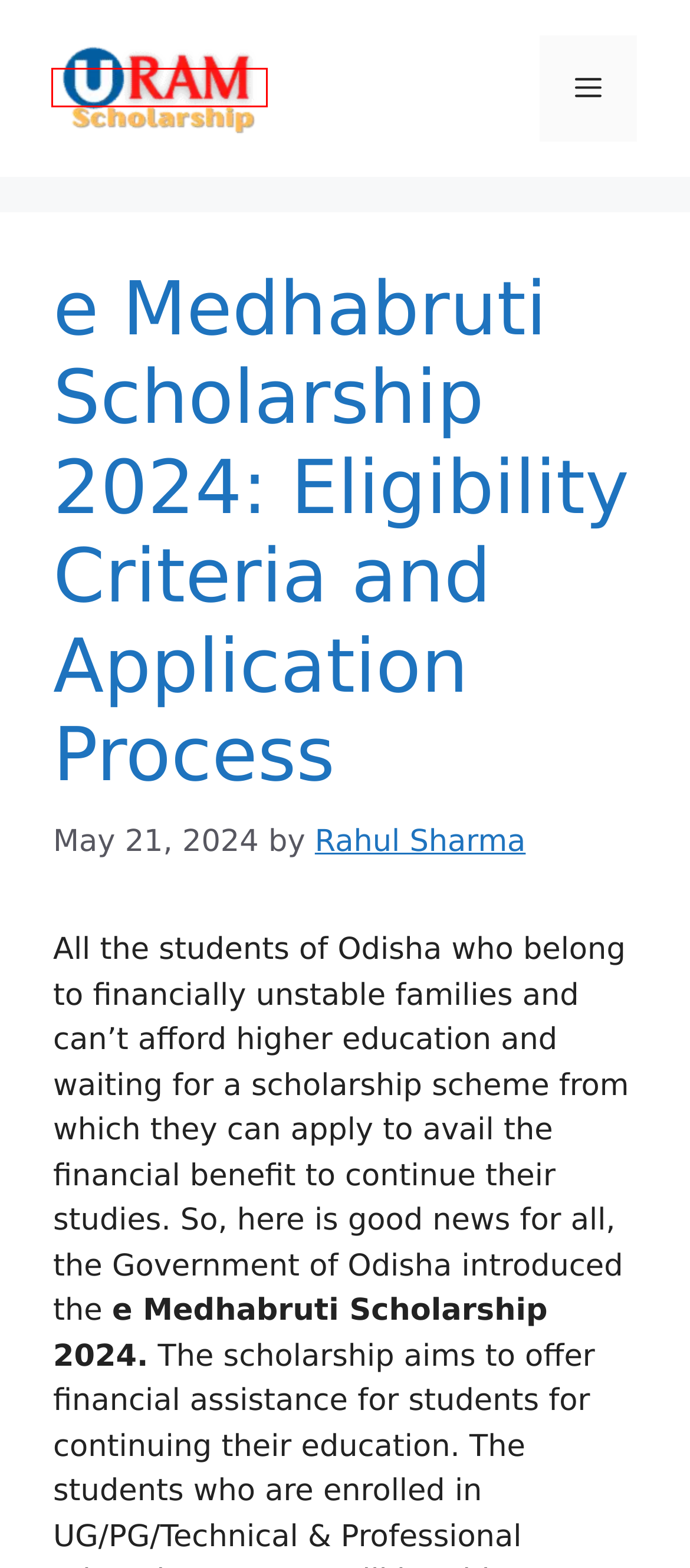You have a screenshot of a webpage with a red rectangle bounding box around an element. Identify the best matching webpage description for the new page that appears after clicking the element in the bounding box. The descriptions are:
A. NSP Department of School Education and Literacy Scholarship
B. URAM Scholarship- Micron University Research Alliance
C. Rahul Sharma - URAM Scholarship
D. Sage IT Scholarship India 2024: Apply and Win Up to Rs 50K Scholarship
E. TTWD Scholarship List 2024 for Tea Tribes, Adivasi Students
F. State Merit Scholarship To Undergraduate Girl Students 2024
G. SSP Scholarship 2024: Apply Now, Discover Benefits
H. Scholarship - URAM Scholarship

B